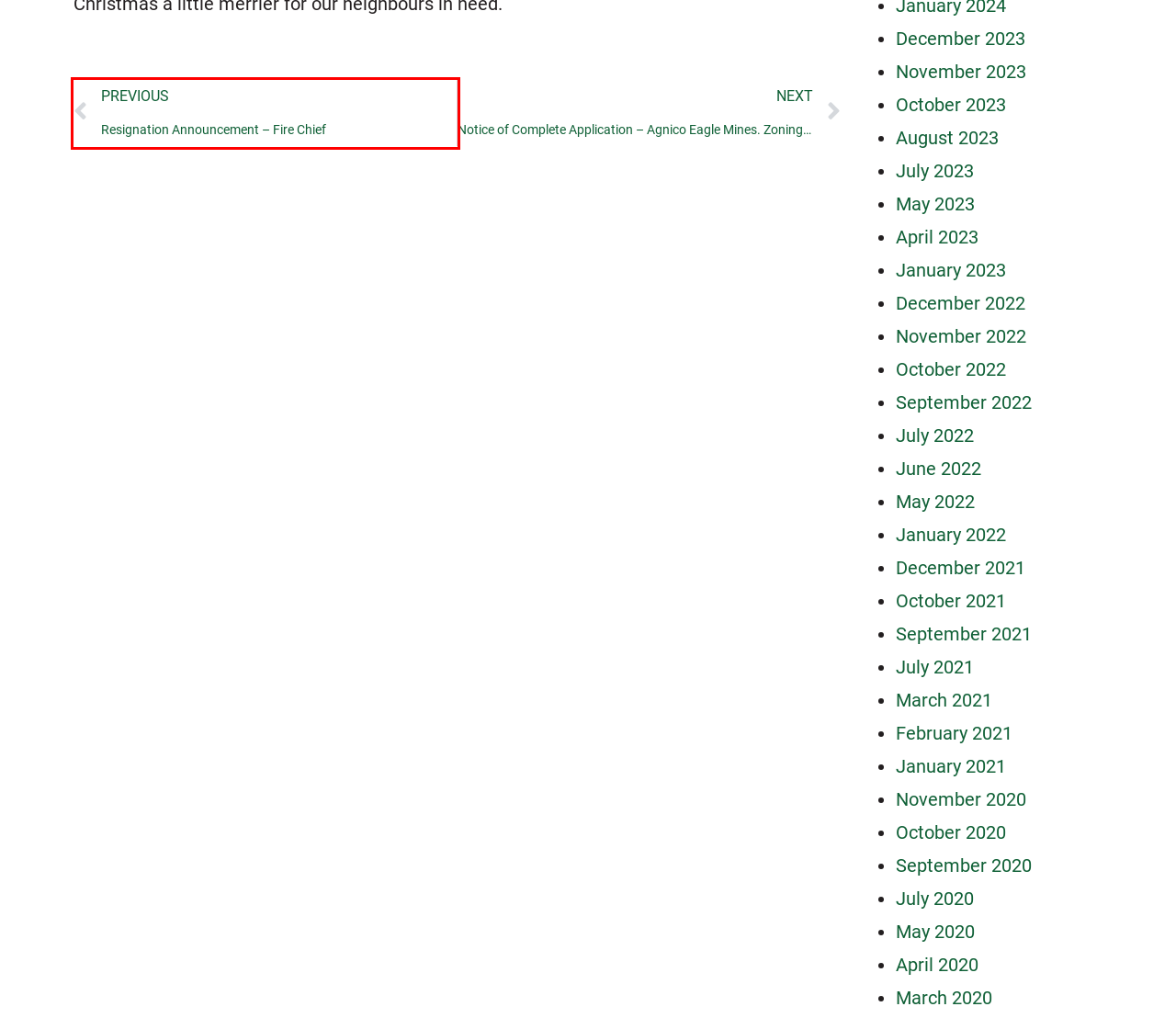Examine the screenshot of a webpage with a red bounding box around a UI element. Select the most accurate webpage description that corresponds to the new page after clicking the highlighted element. Here are the choices:
A. July 2021 - The Township of Larder Lake, Ontario
B. September 2021 - The Township of Larder Lake, Ontario
C. September 2020 - The Township of Larder Lake, Ontario
D. September 2022 - The Township of Larder Lake, Ontario
E. June 2022 - The Township of Larder Lake, Ontario
F. December 2022 - The Township of Larder Lake, Ontario
G. Resignation Announcement - Fire Chief - The Township of Larder Lake, Ontario
H. January 2023 - The Township of Larder Lake, Ontario

G